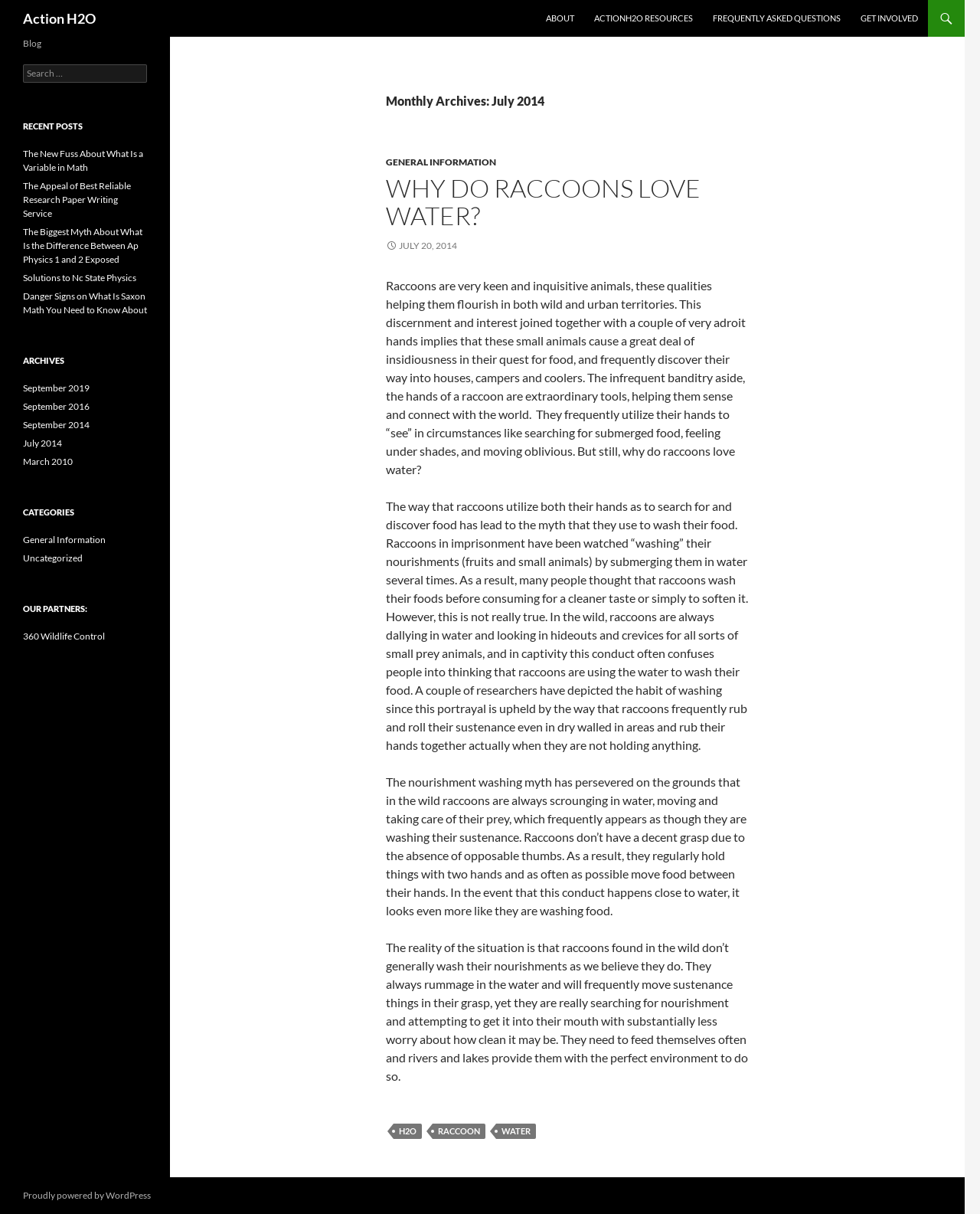Find the bounding box coordinates for the area you need to click to carry out the instruction: "Go to the archives". The coordinates should be four float numbers between 0 and 1, indicated as [left, top, right, bottom].

[0.023, 0.291, 0.15, 0.303]